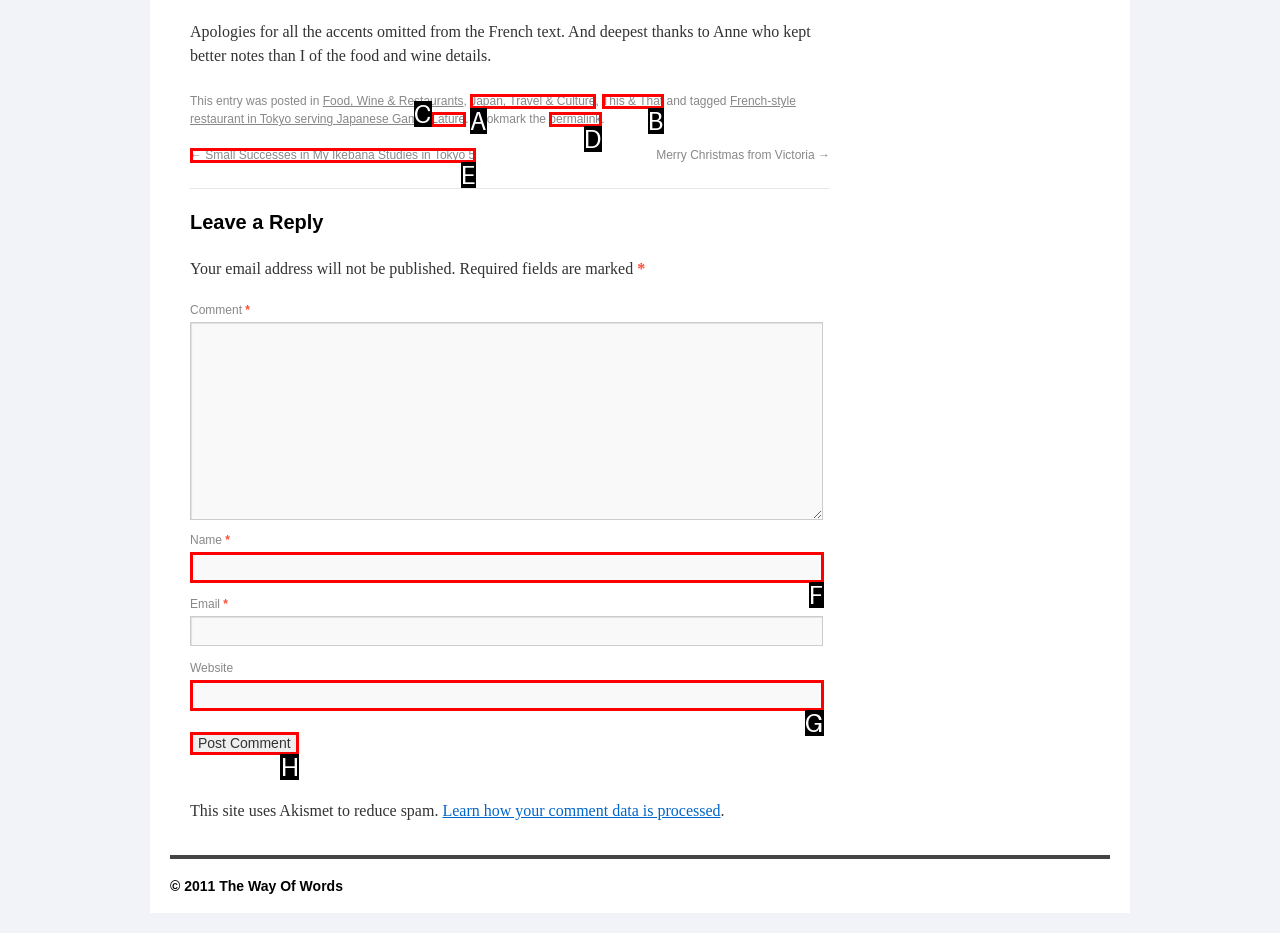Identify which HTML element aligns with the description: permalink
Answer using the letter of the correct choice from the options available.

D